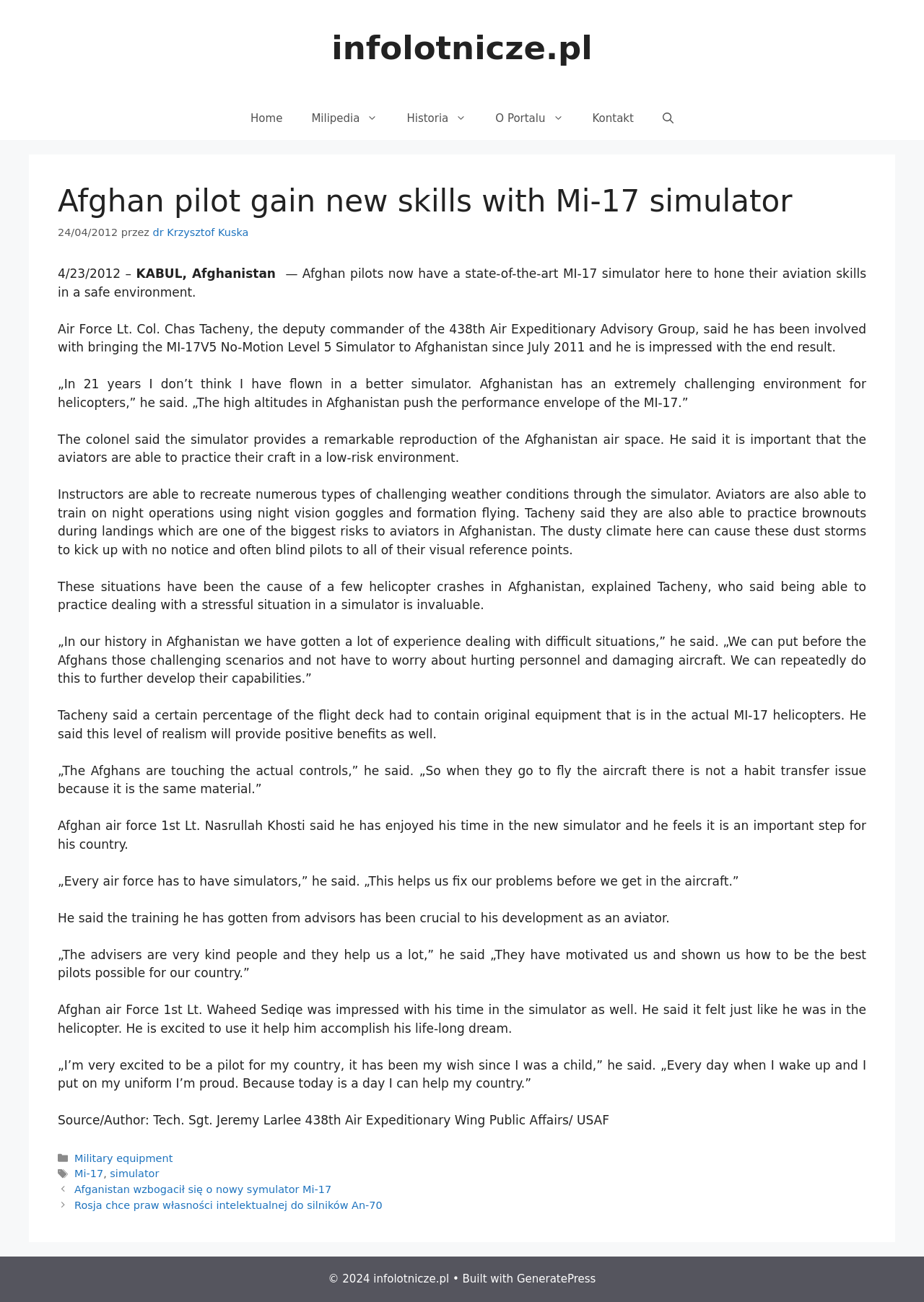Bounding box coordinates should be in the format (top-left x, top-left y, bottom-right x, bottom-right y) and all values should be floating point numbers between 0 and 1. Determine the bounding box coordinate for the UI element described as: aria-label="Open Search Bar"

[0.702, 0.074, 0.744, 0.108]